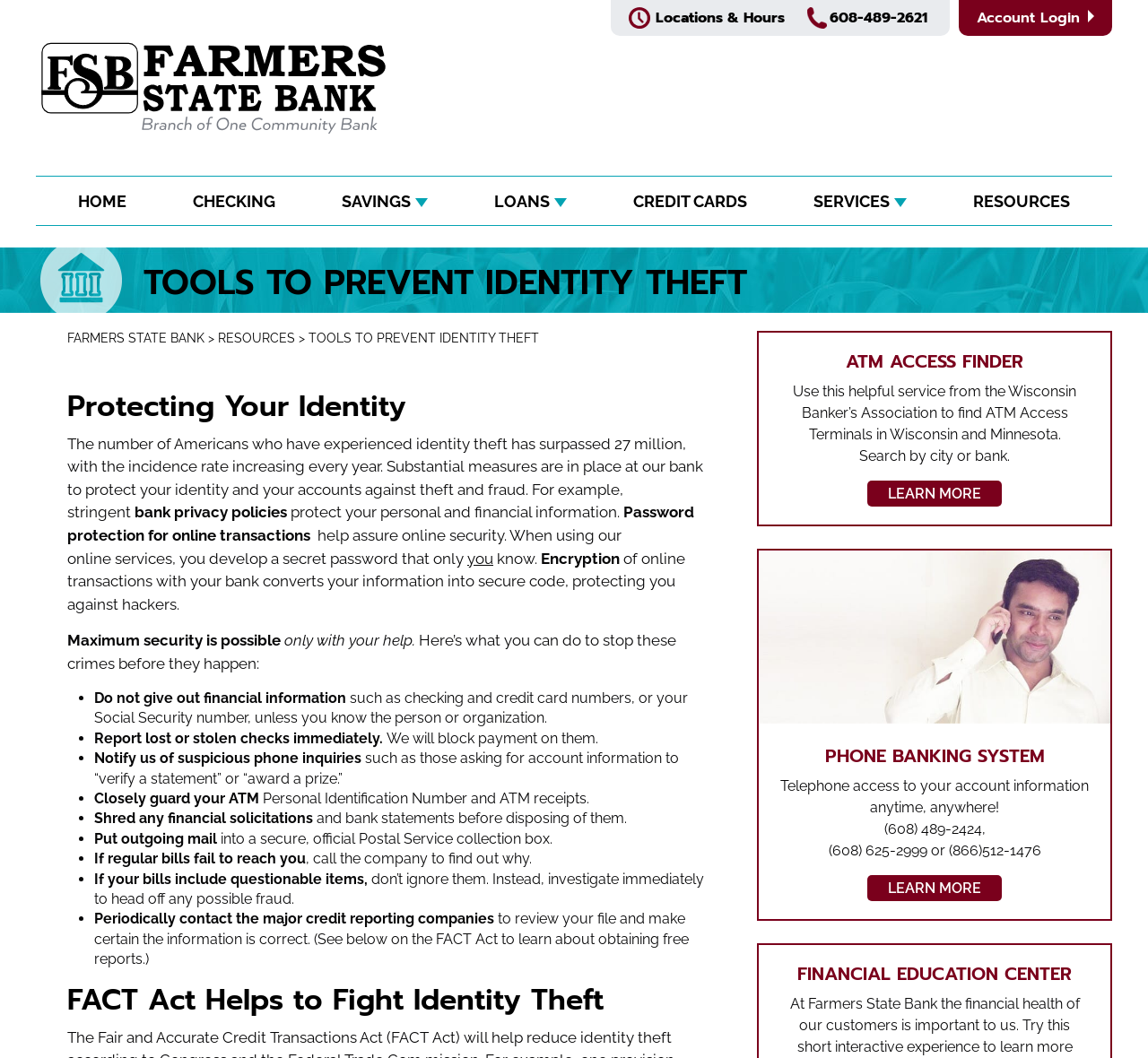What is the purpose of the FACT Act?
Based on the image, please offer an in-depth response to the question.

I found the answer by reading the heading 'FACT Act Helps to Fight Identity Theft', which suggests that the purpose of the FACT Act is to fight identity theft.